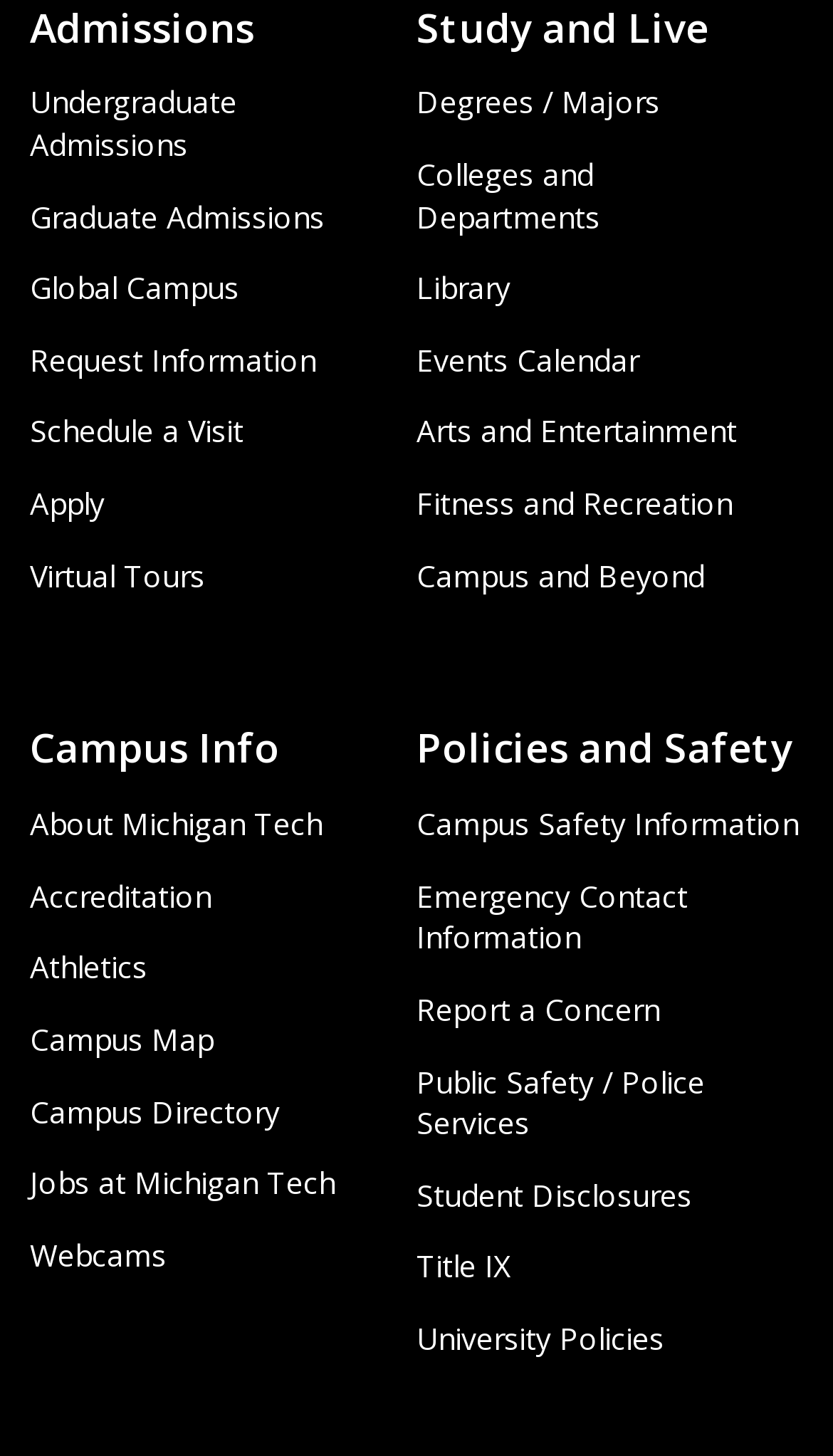Please identify the bounding box coordinates for the region that you need to click to follow this instruction: "Click on Undergraduate Admissions".

[0.036, 0.056, 0.285, 0.113]